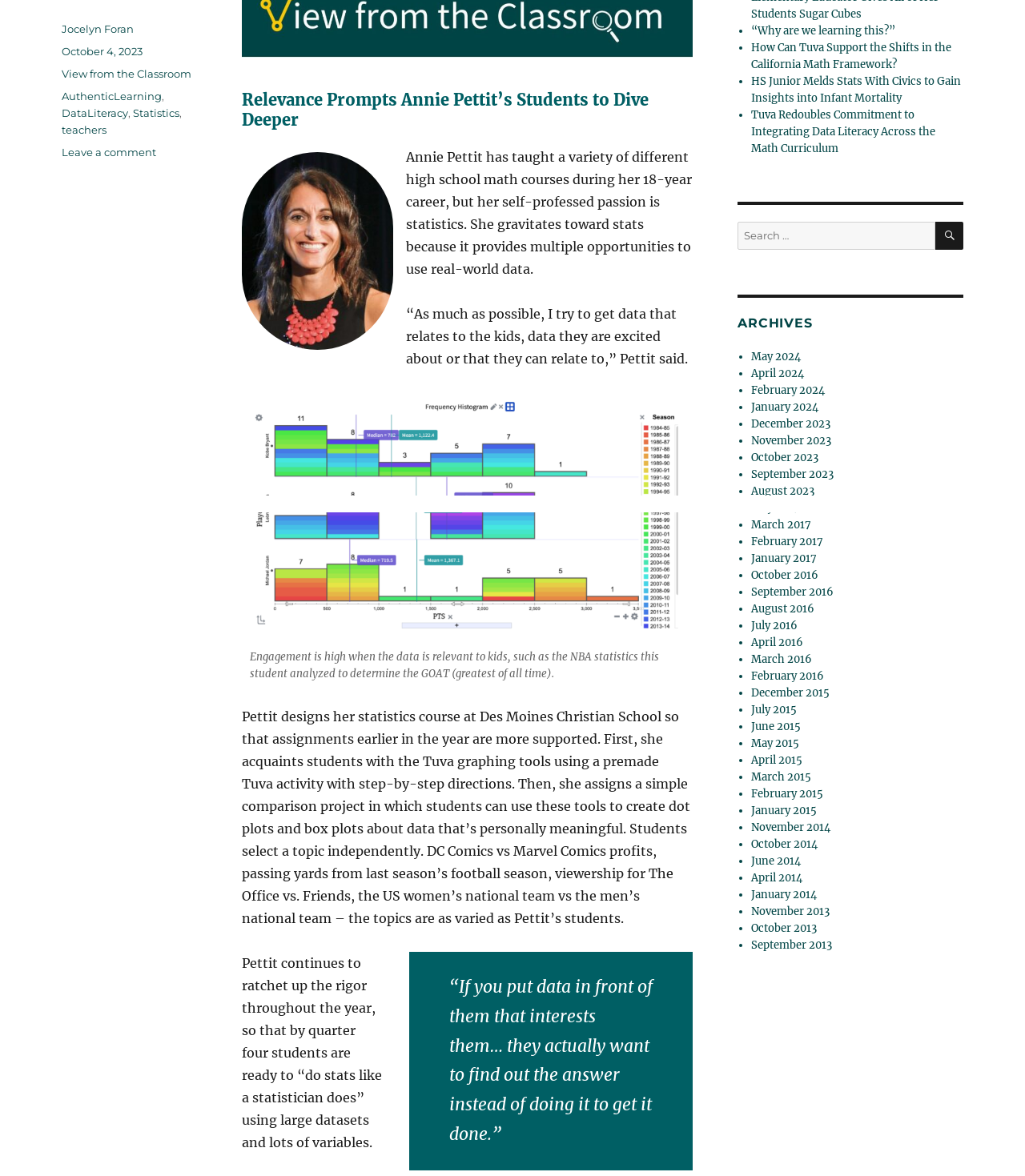Provide the bounding box for the UI element matching this description: "October 2023".

[0.733, 0.383, 0.798, 0.395]